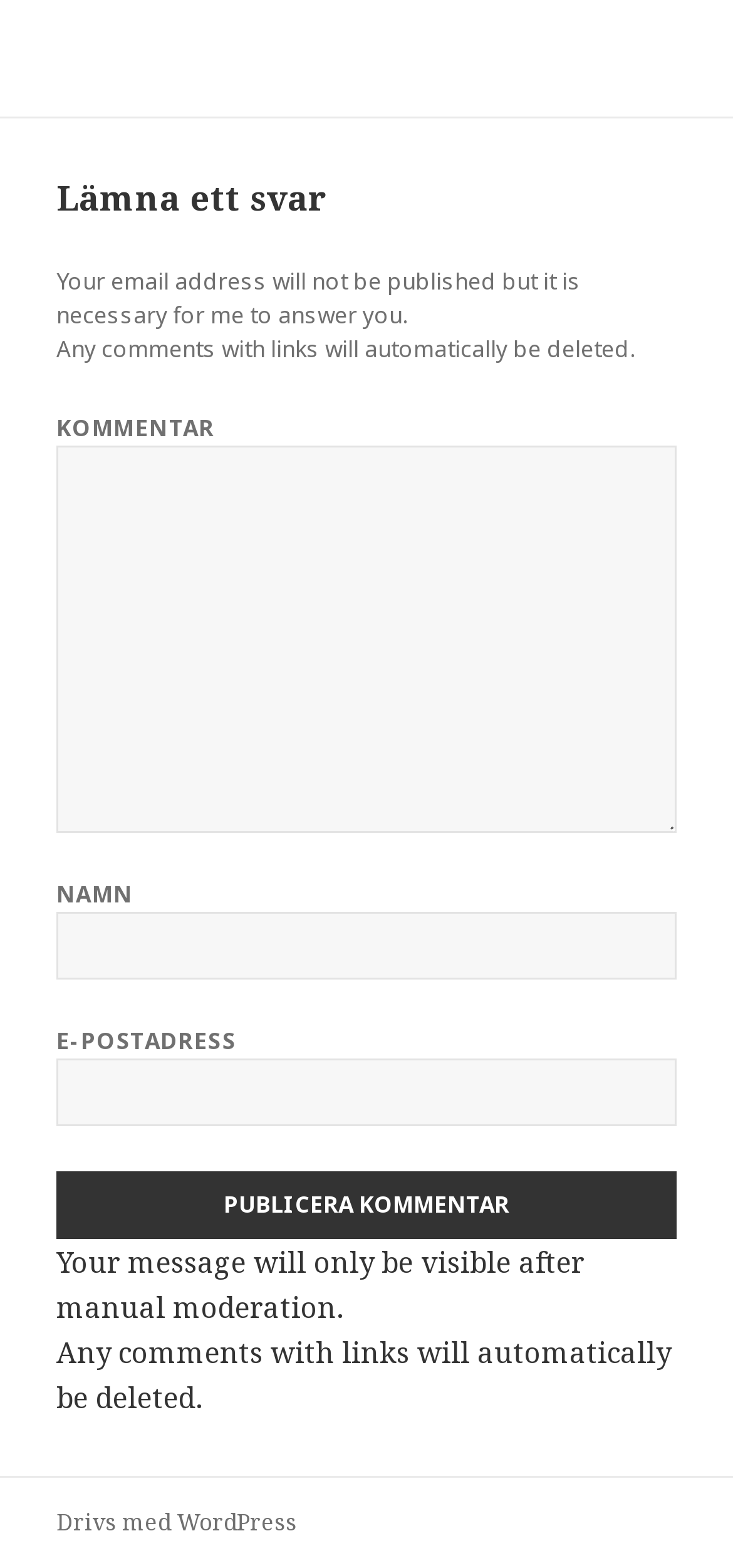Can you find the bounding box coordinates for the UI element given this description: "parent_node: NAMN name="author""? Provide the coordinates as four float numbers between 0 and 1: [left, top, right, bottom].

[0.077, 0.581, 0.923, 0.625]